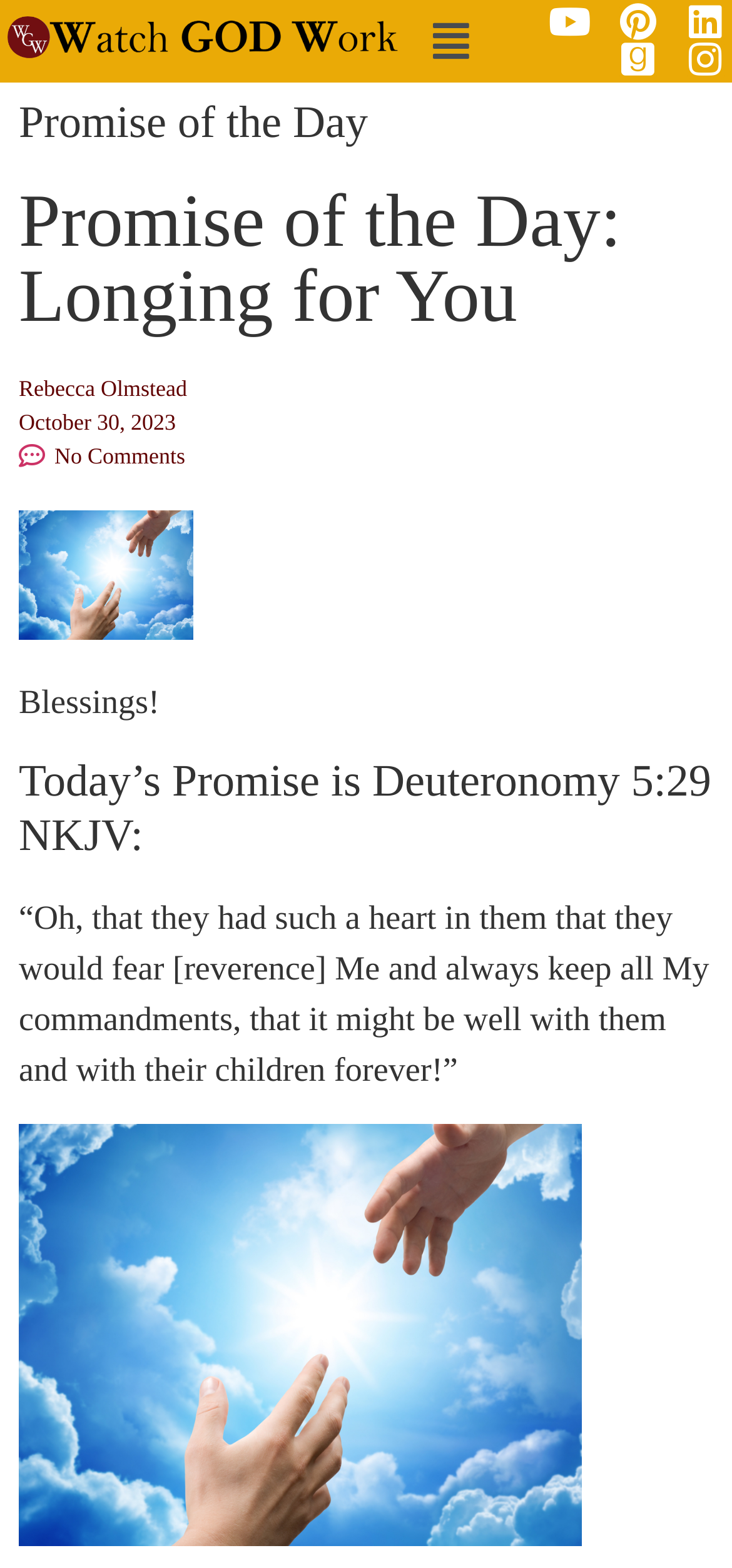Give a succinct answer to this question in a single word or phrase: 
How many social media links are present?

5